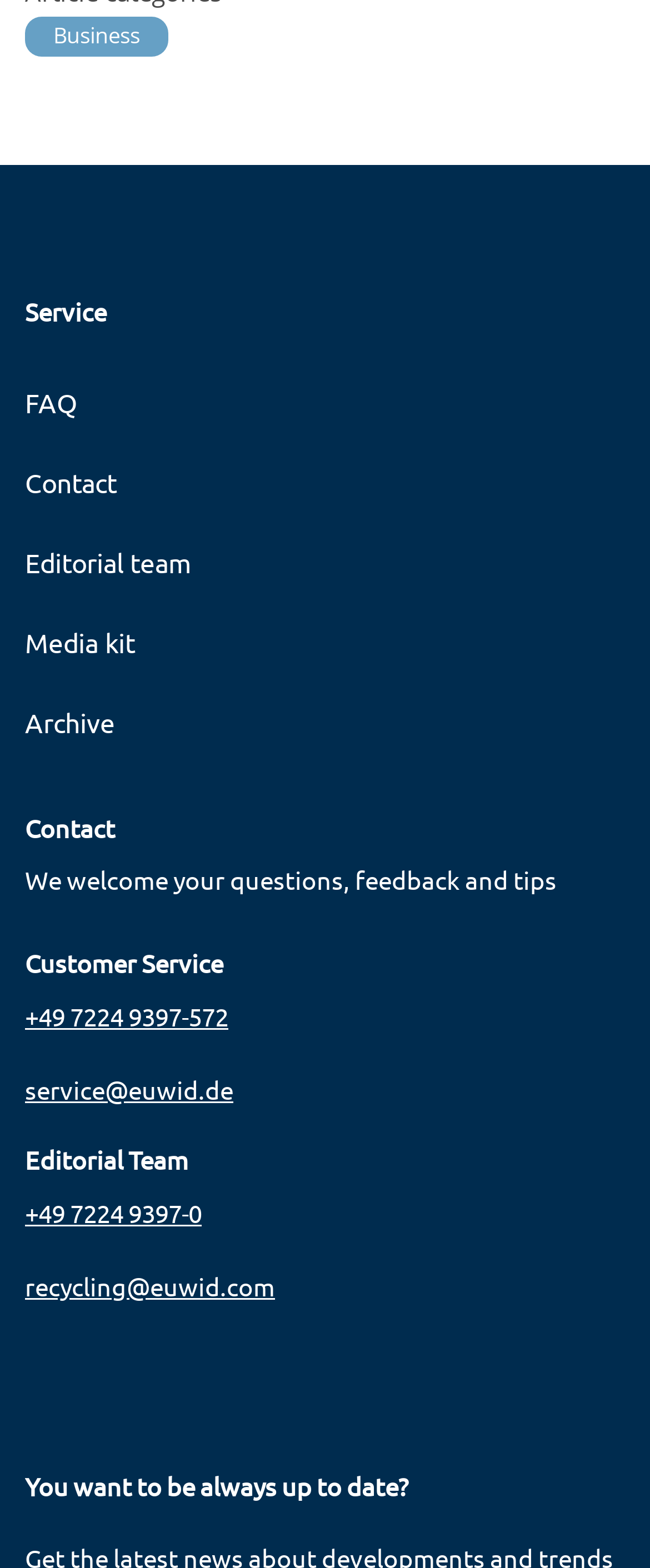Determine the bounding box coordinates of the element that should be clicked to execute the following command: "Read the article about Konen leading Tunkhannock victory".

None